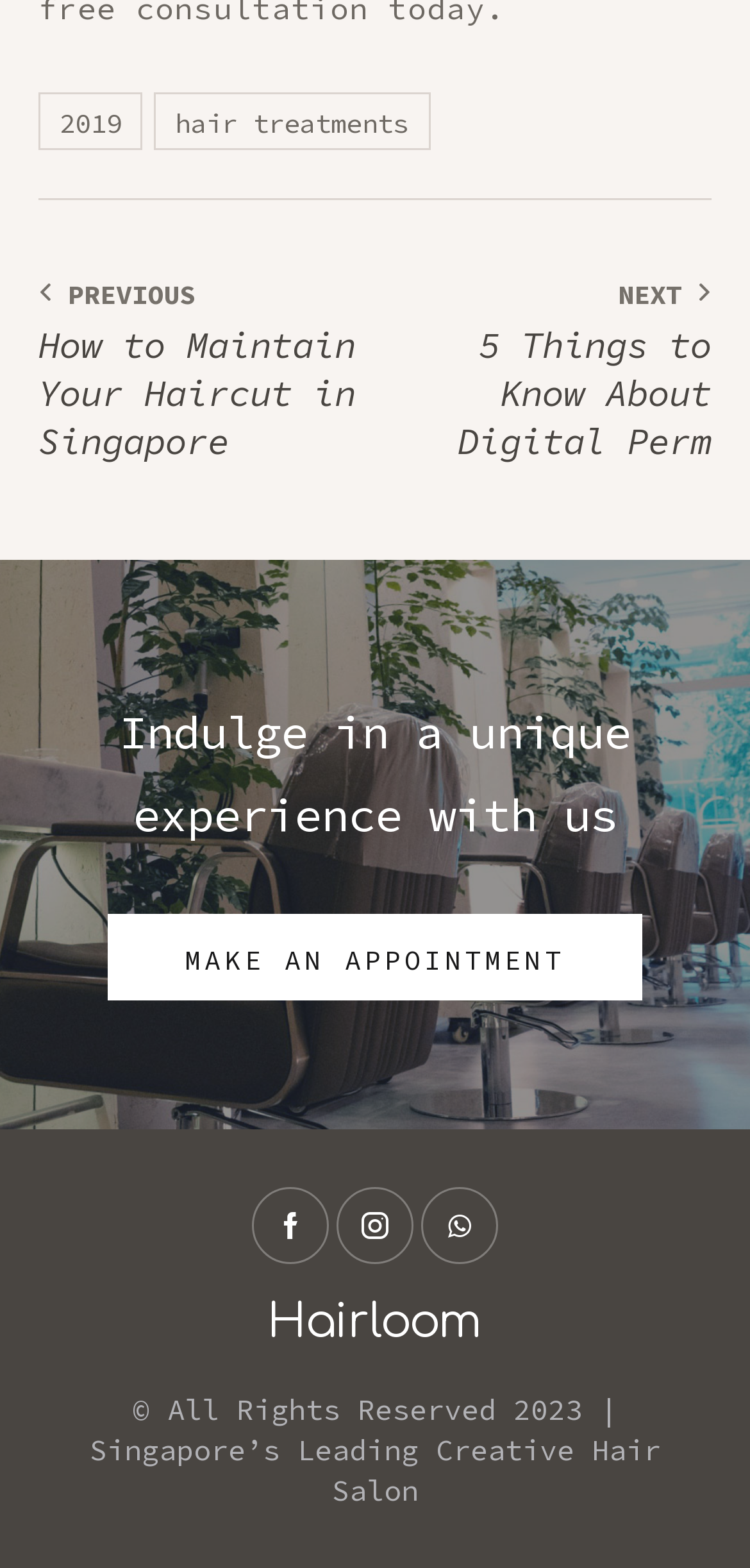What is the name of the hair salon? Based on the image, give a response in one word or a short phrase.

Hairloom